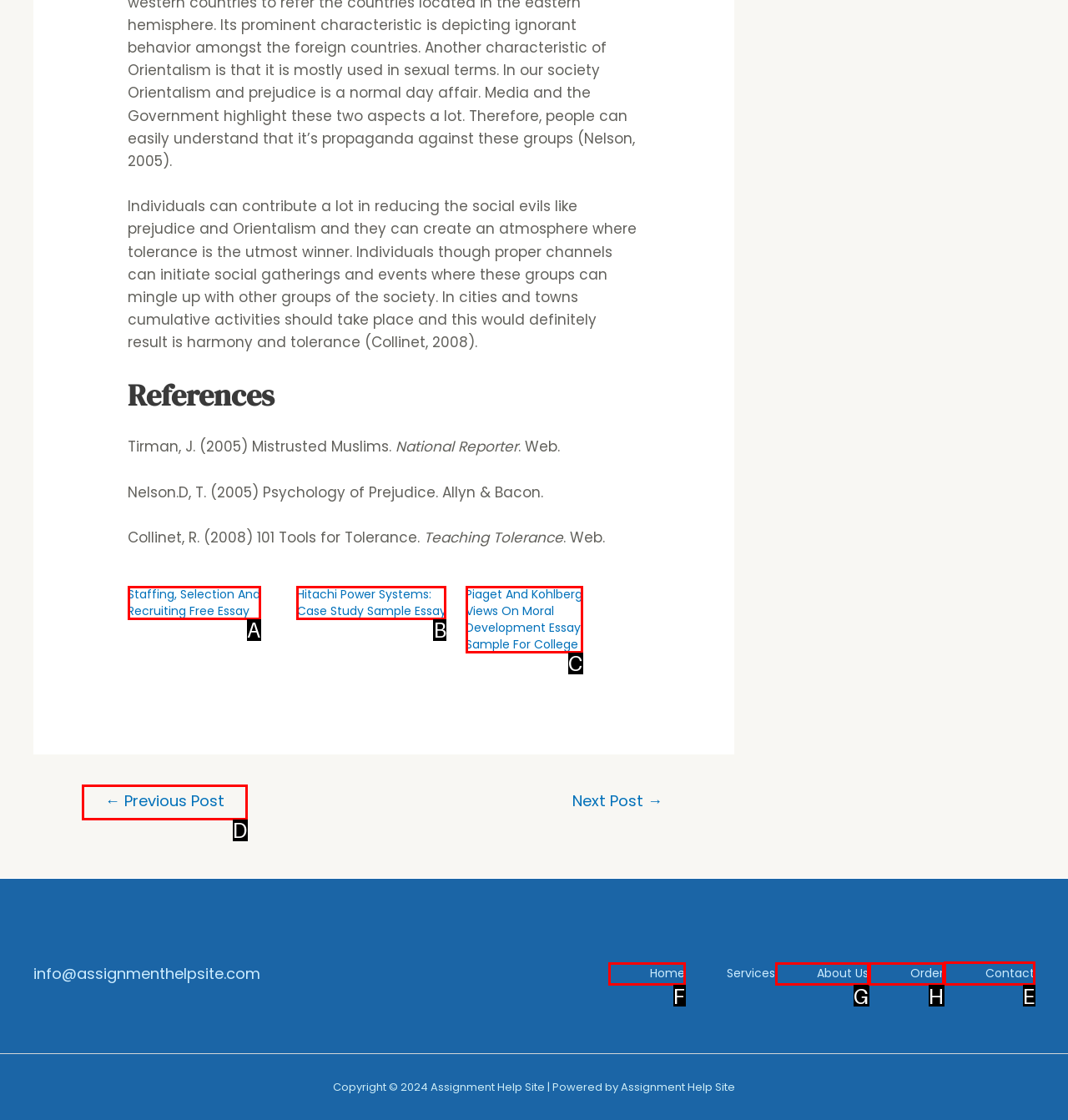Out of the given choices, which letter corresponds to the UI element required to contact us? Answer with the letter.

E